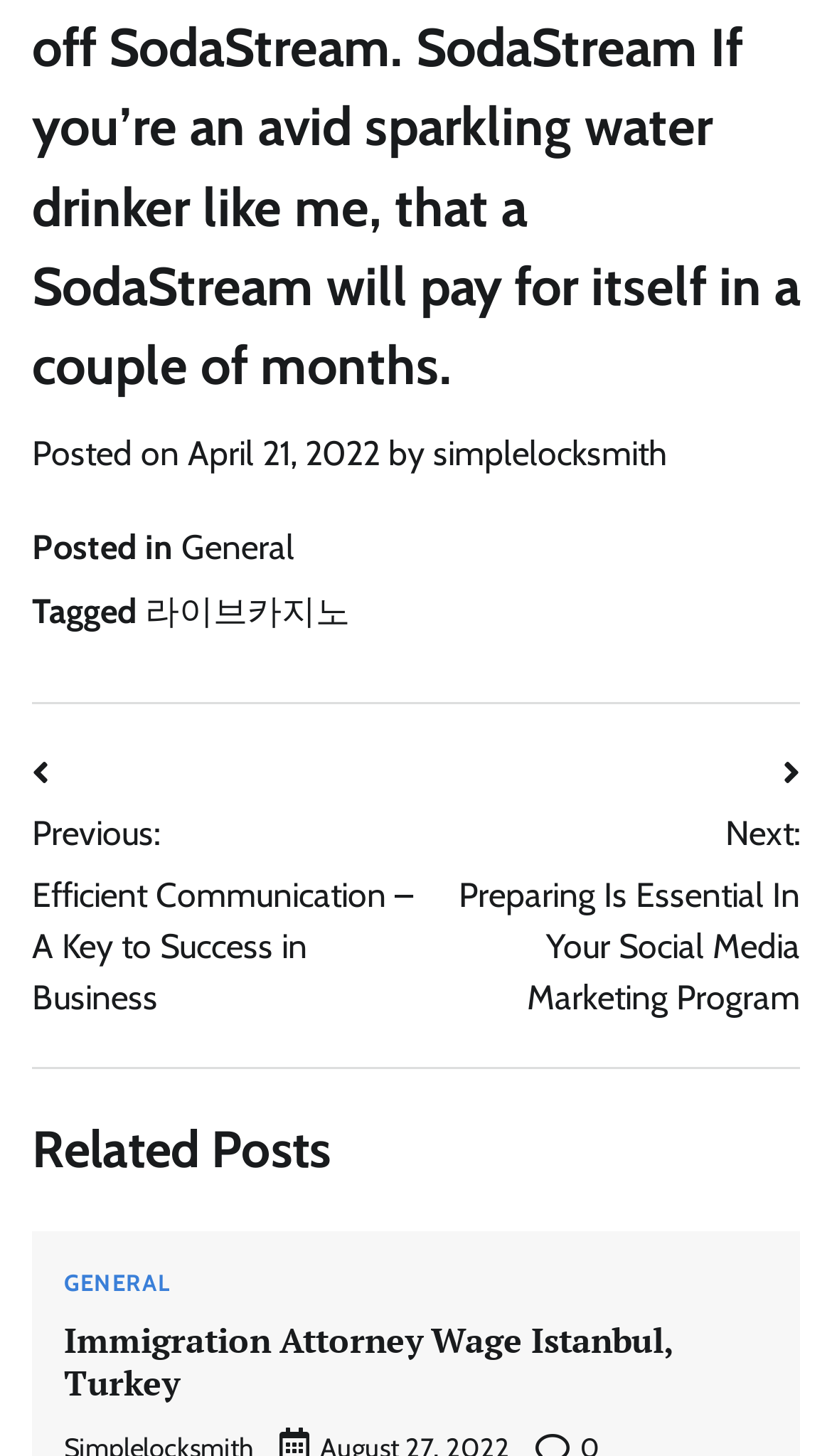Who is the author of the current post?
Examine the image and give a concise answer in one word or a short phrase.

simplelocksmith